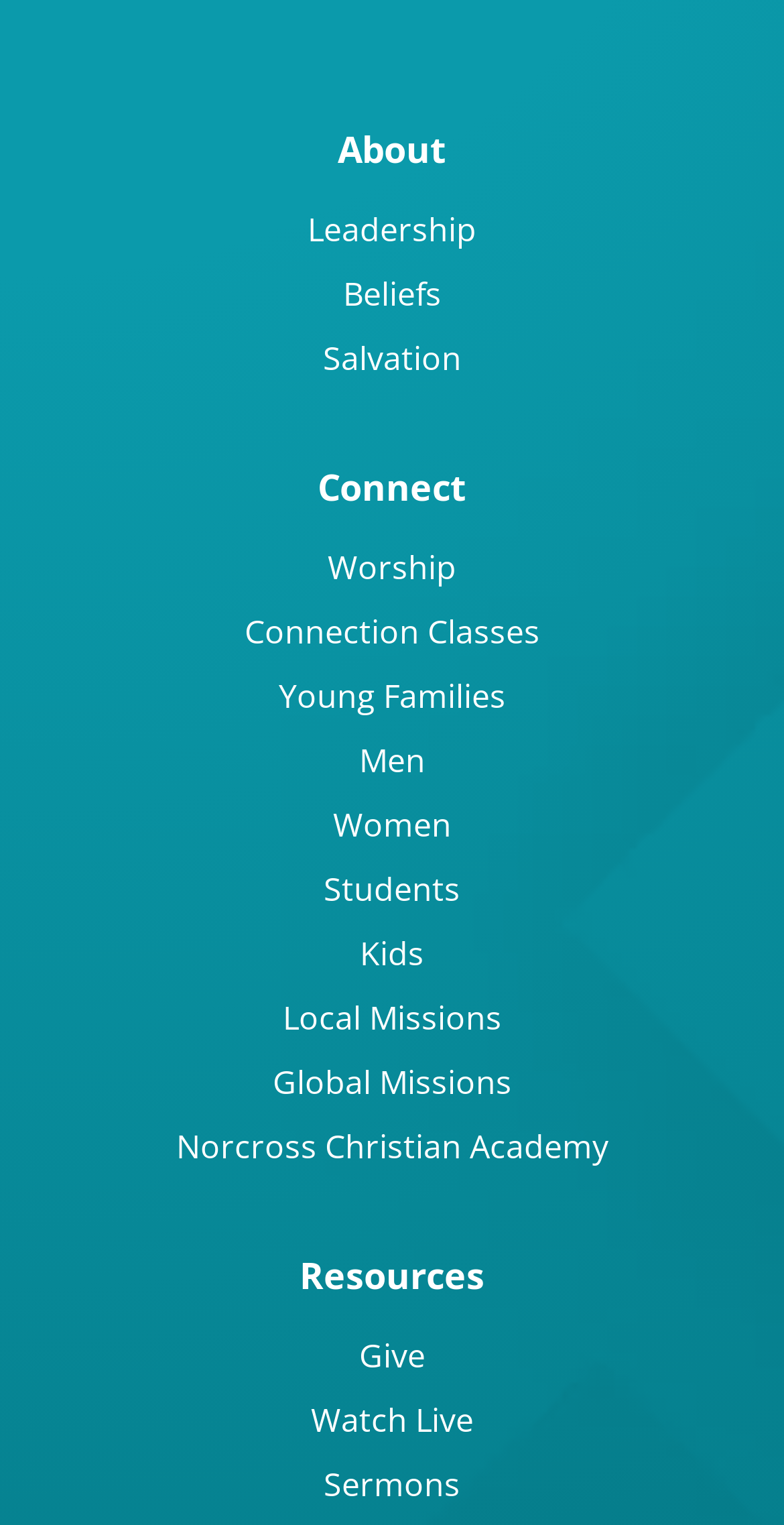Please specify the bounding box coordinates for the clickable region that will help you carry out the instruction: "Learn about Beliefs".

[0.437, 0.178, 0.563, 0.207]